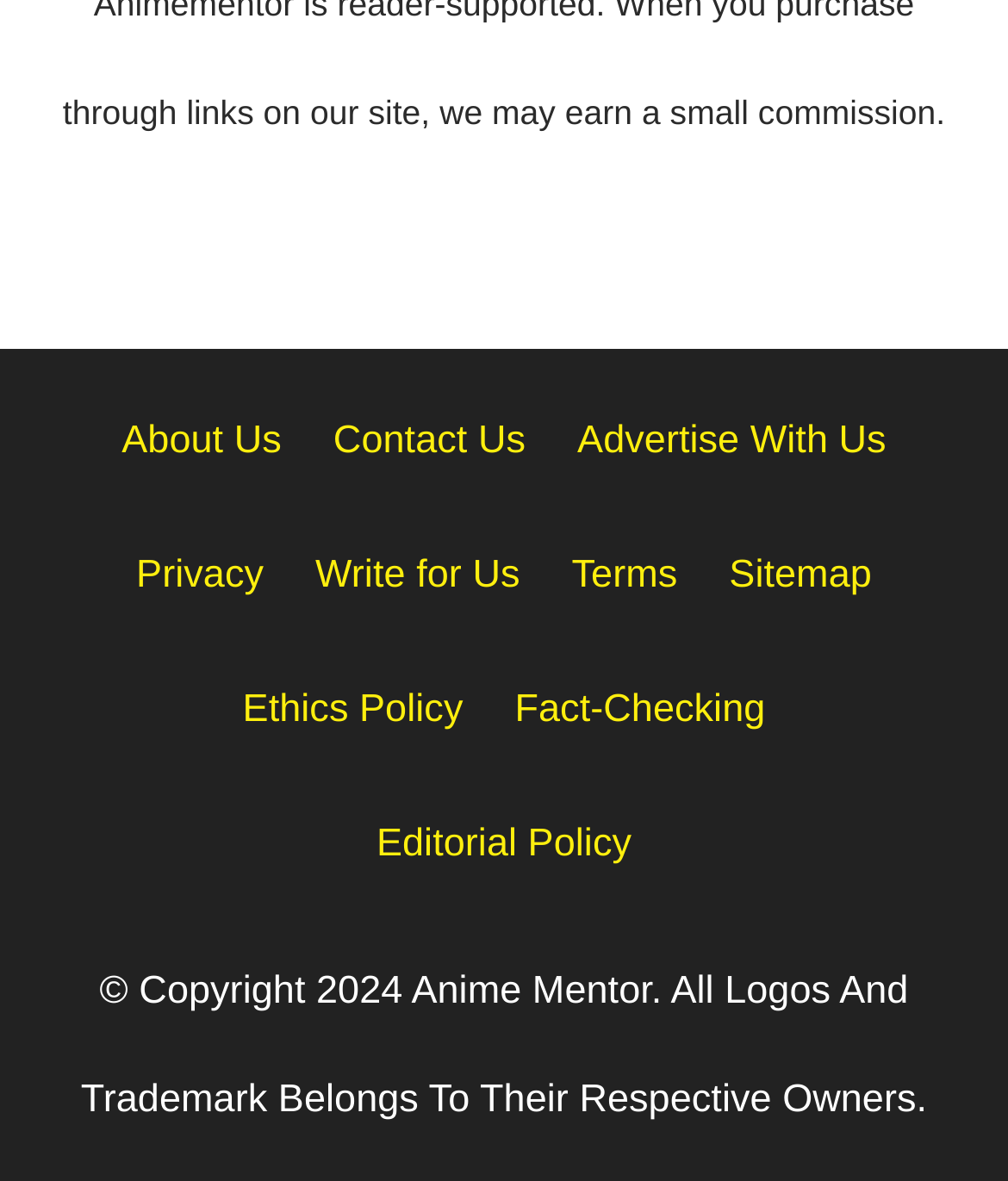Please identify the bounding box coordinates of the element's region that needs to be clicked to fulfill the following instruction: "click About Us". The bounding box coordinates should consist of four float numbers between 0 and 1, i.e., [left, top, right, bottom].

[0.121, 0.354, 0.279, 0.391]